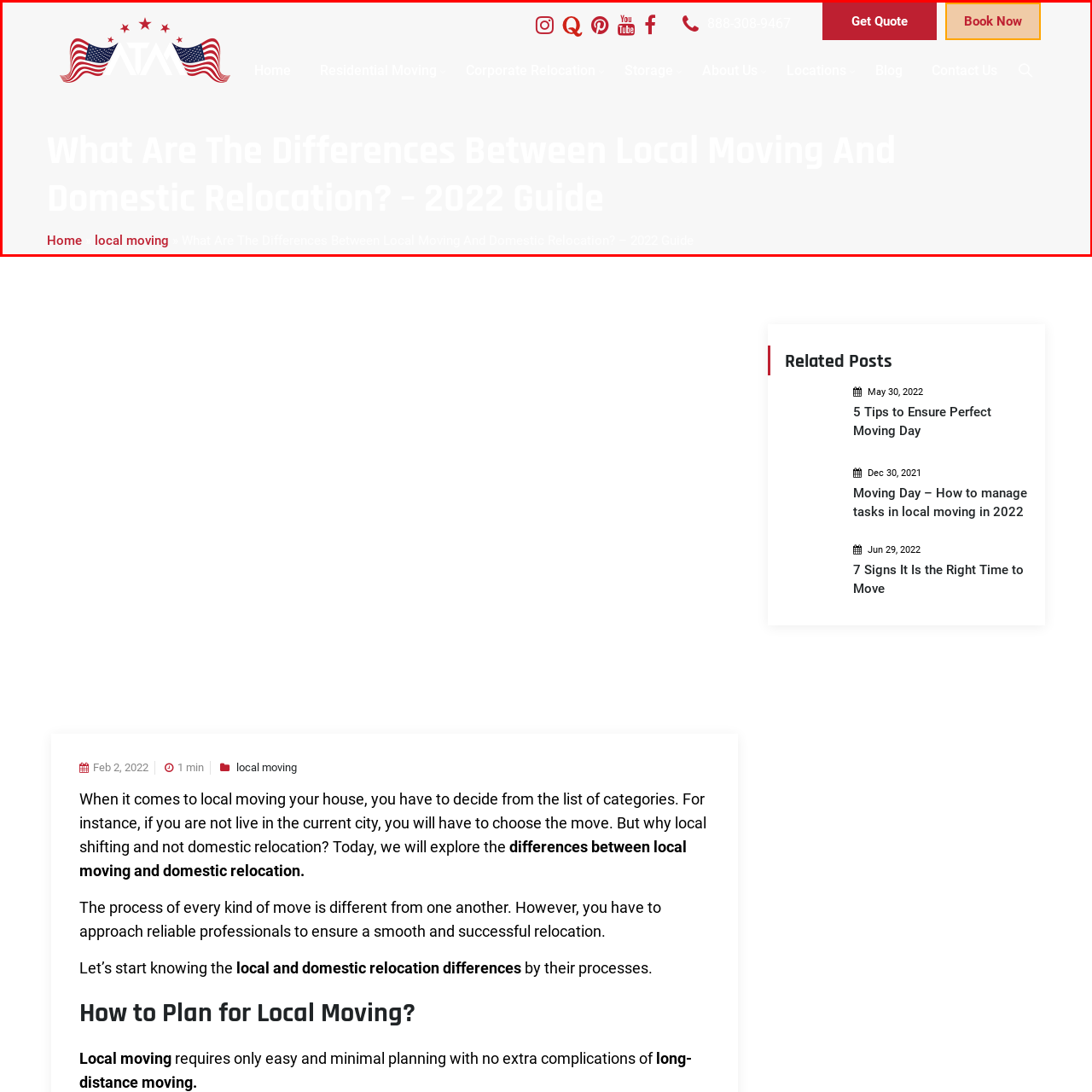Observe the content highlighted by the red box and supply a one-word or short phrase answer to the question: What is the purpose of the navigation links?

Easy access to moving services and information